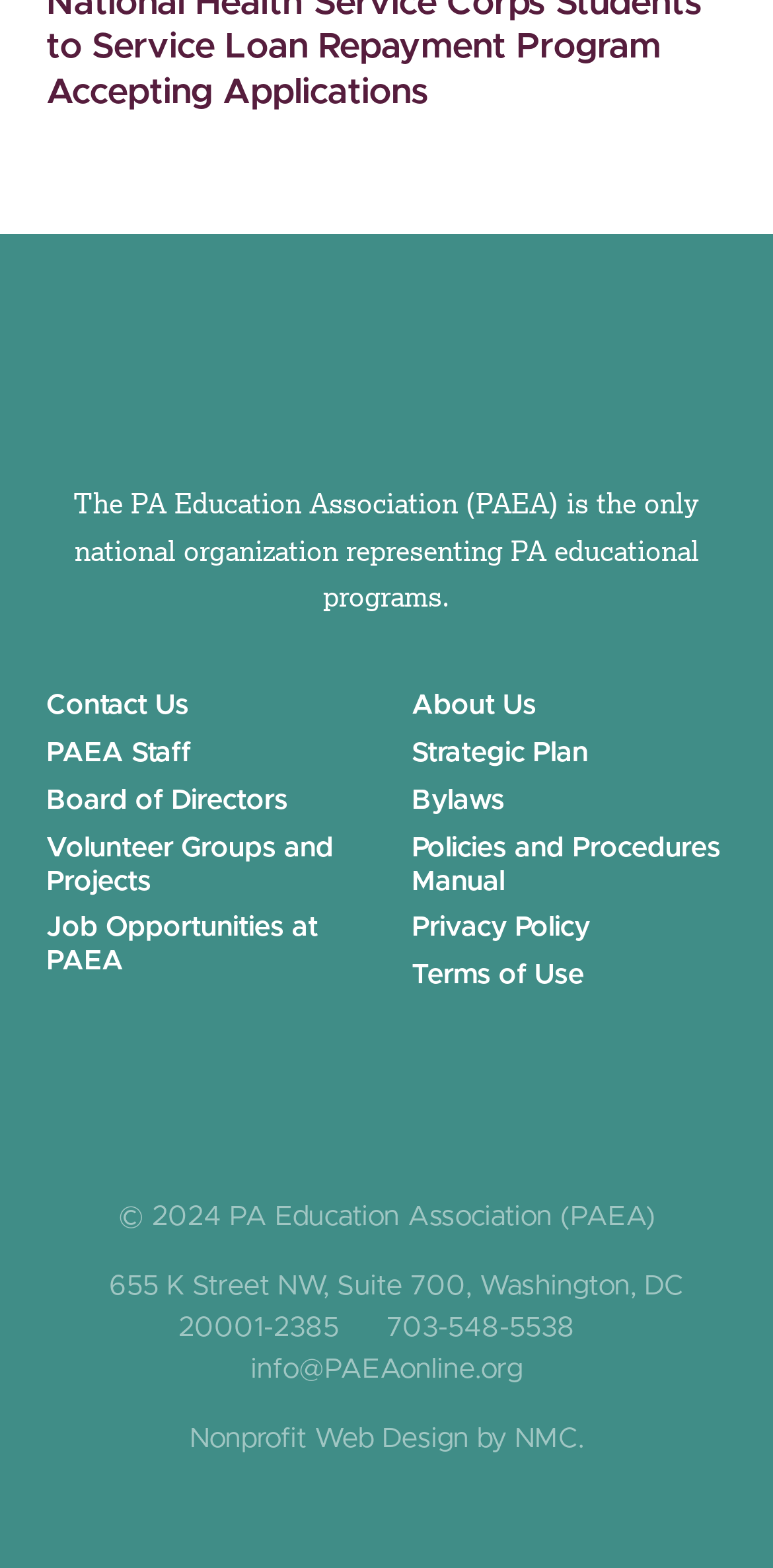Please locate the bounding box coordinates of the element's region that needs to be clicked to follow the instruction: "Send an email to info@PAEAonline.org". The bounding box coordinates should be provided as four float numbers between 0 and 1, i.e., [left, top, right, bottom].

[0.324, 0.865, 0.676, 0.883]